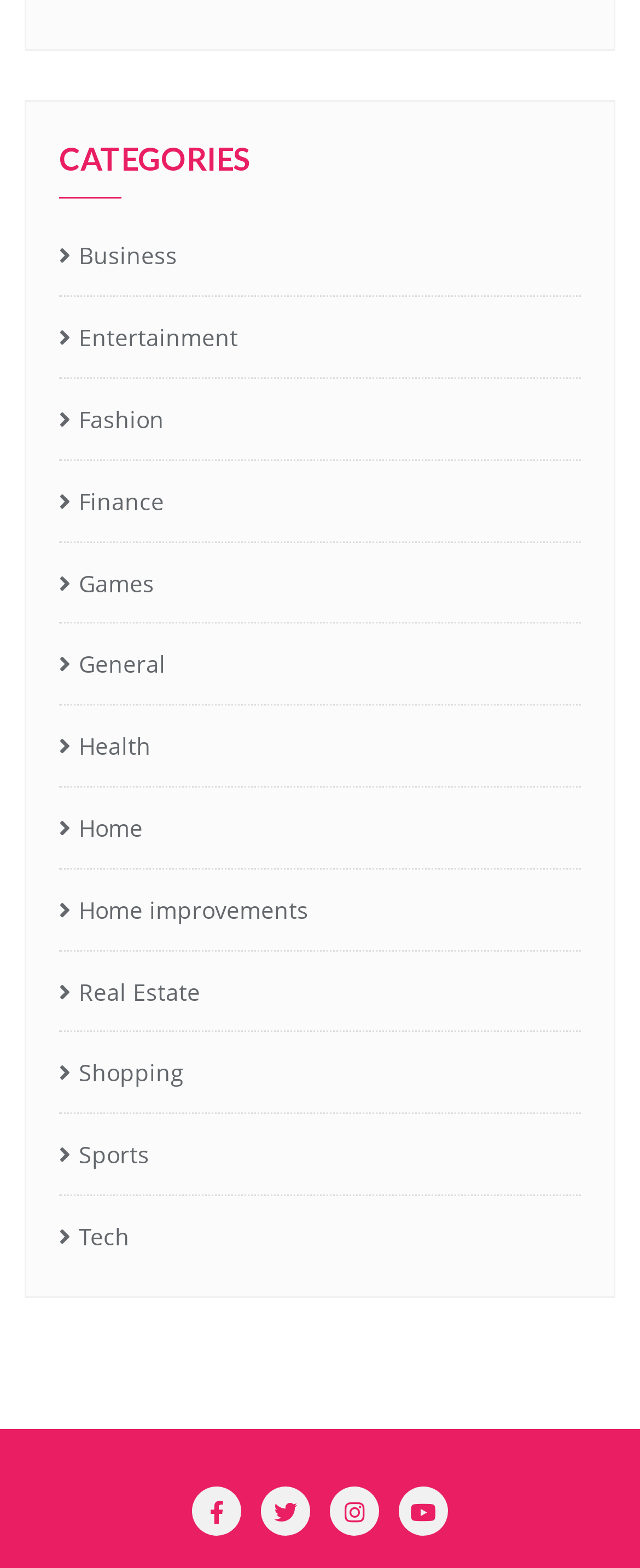Using the provided description: "Real Estate", find the bounding box coordinates of the corresponding UI element. The output should be four float numbers between 0 and 1, in the format [left, top, right, bottom].

[0.092, 0.617, 0.313, 0.649]